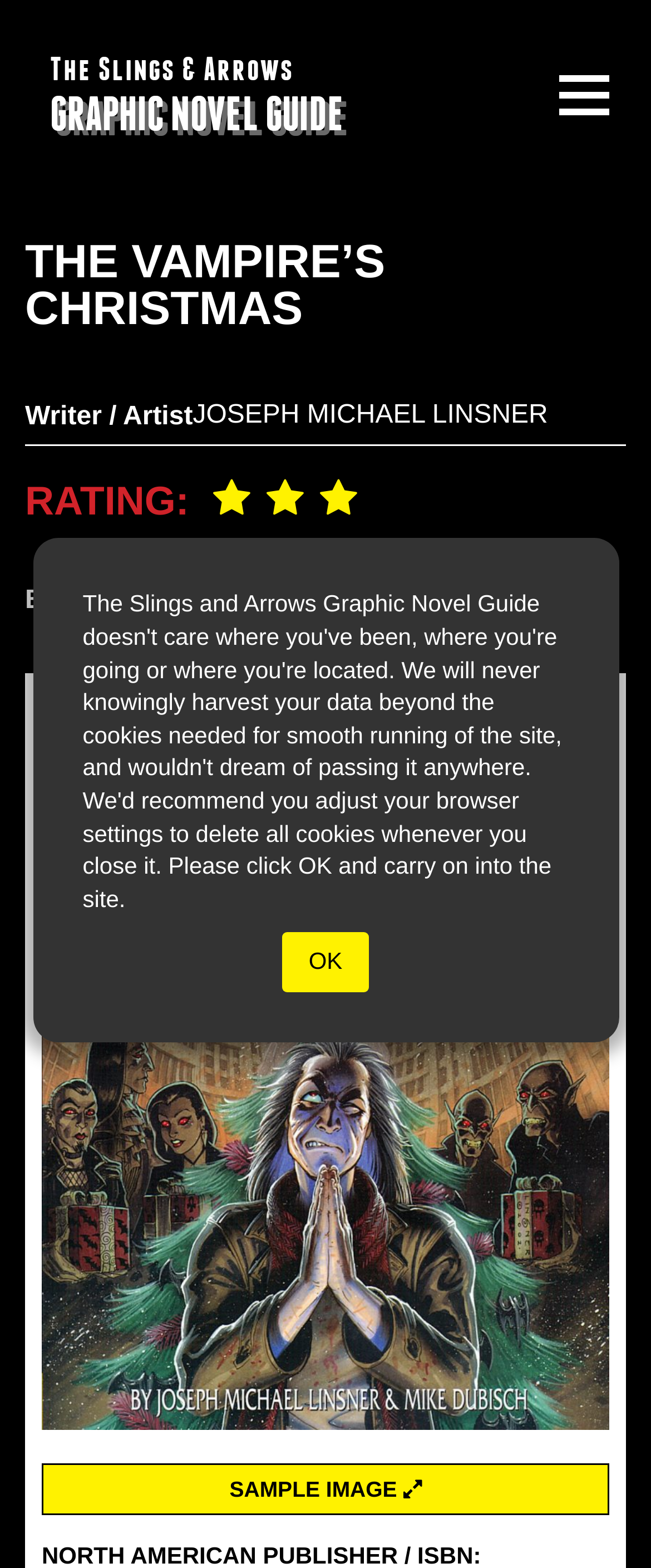Please provide a short answer using a single word or phrase for the question:
Is there a sample image available for The Vampire’s Christmas?

Yes